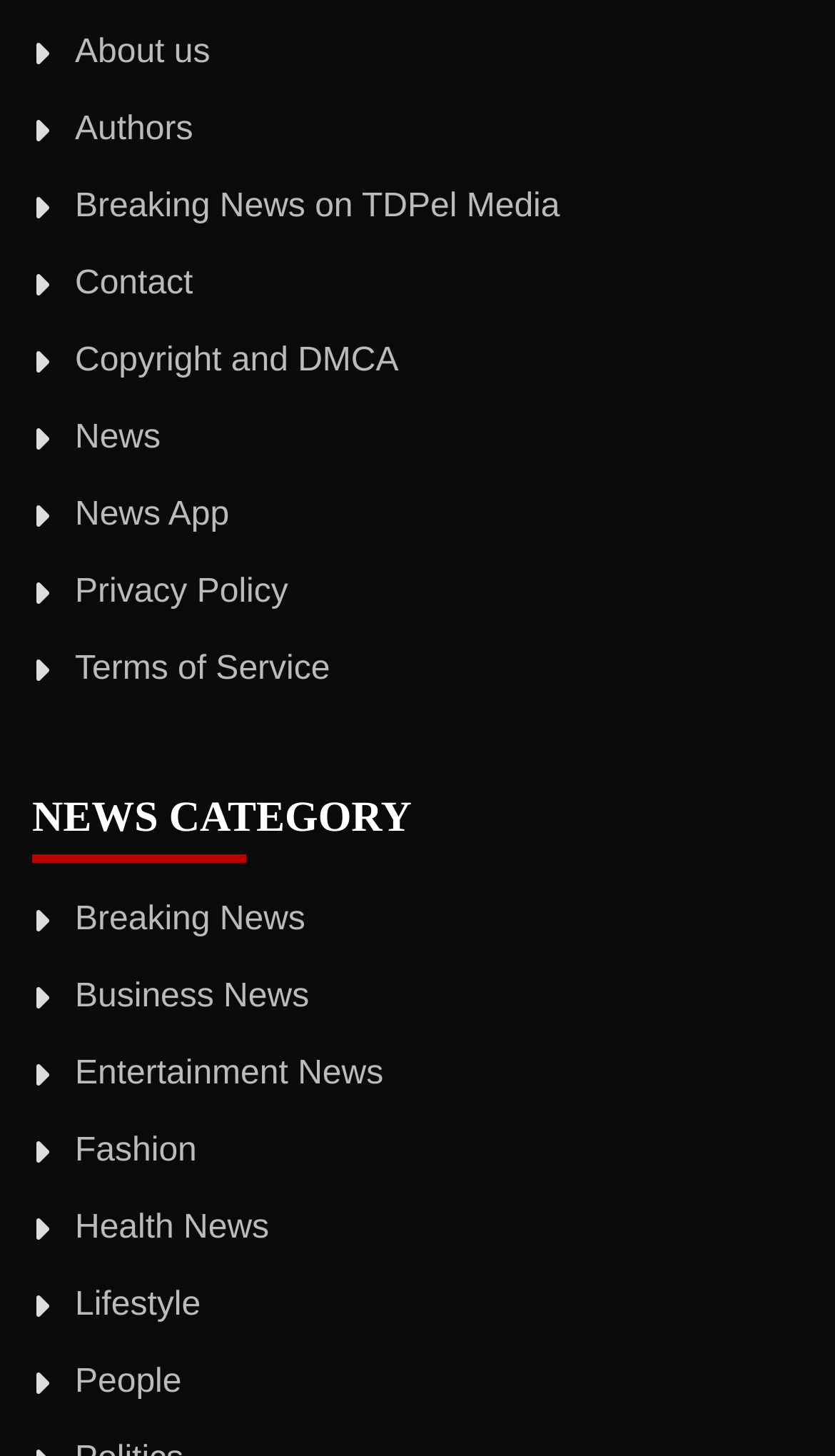Please identify the bounding box coordinates of the area that needs to be clicked to follow this instruction: "read breaking news".

[0.09, 0.13, 0.67, 0.155]